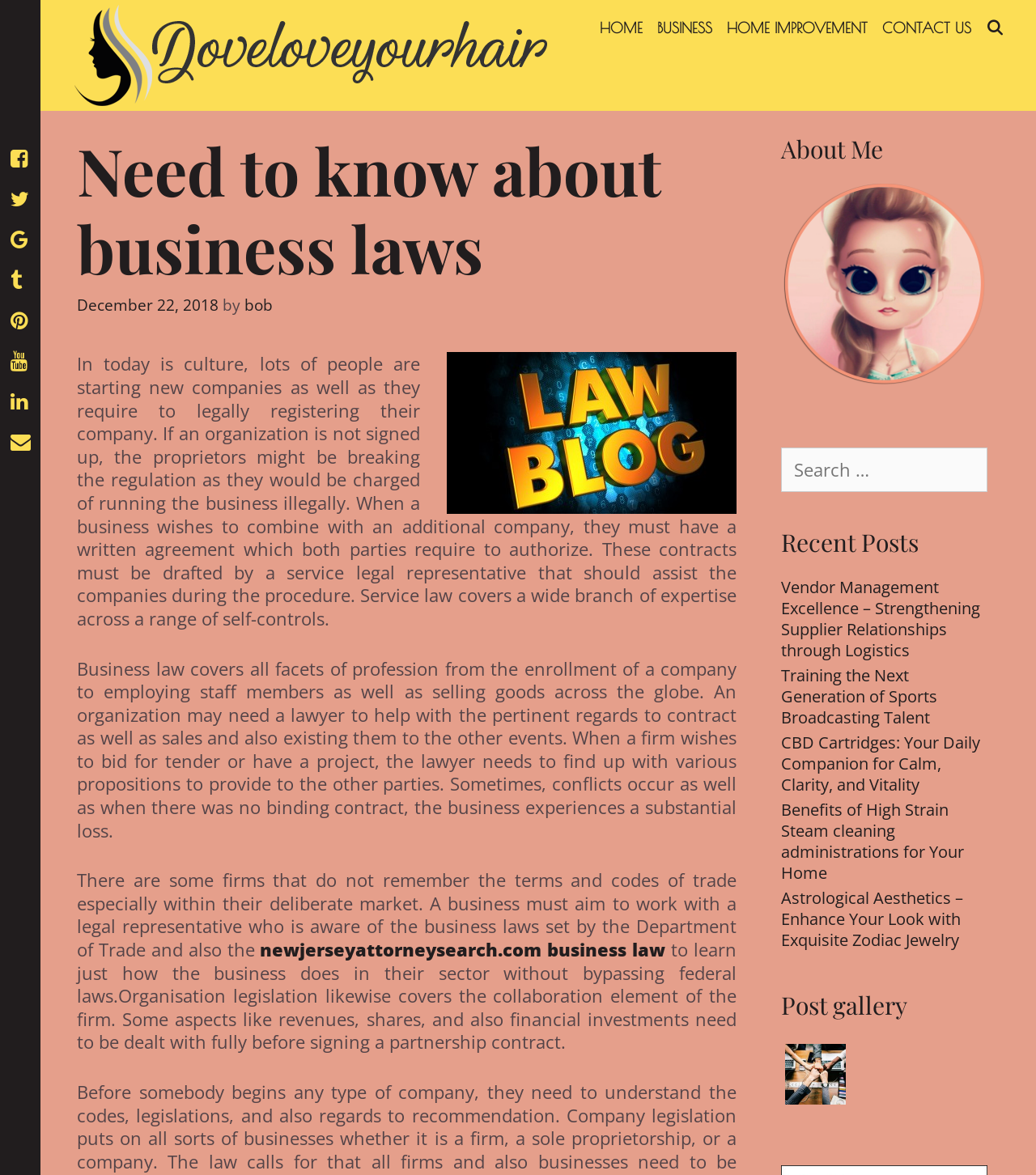Provide a single word or phrase answer to the question: 
What is the role of a service lawyer in business?

To assist with contracts and sales